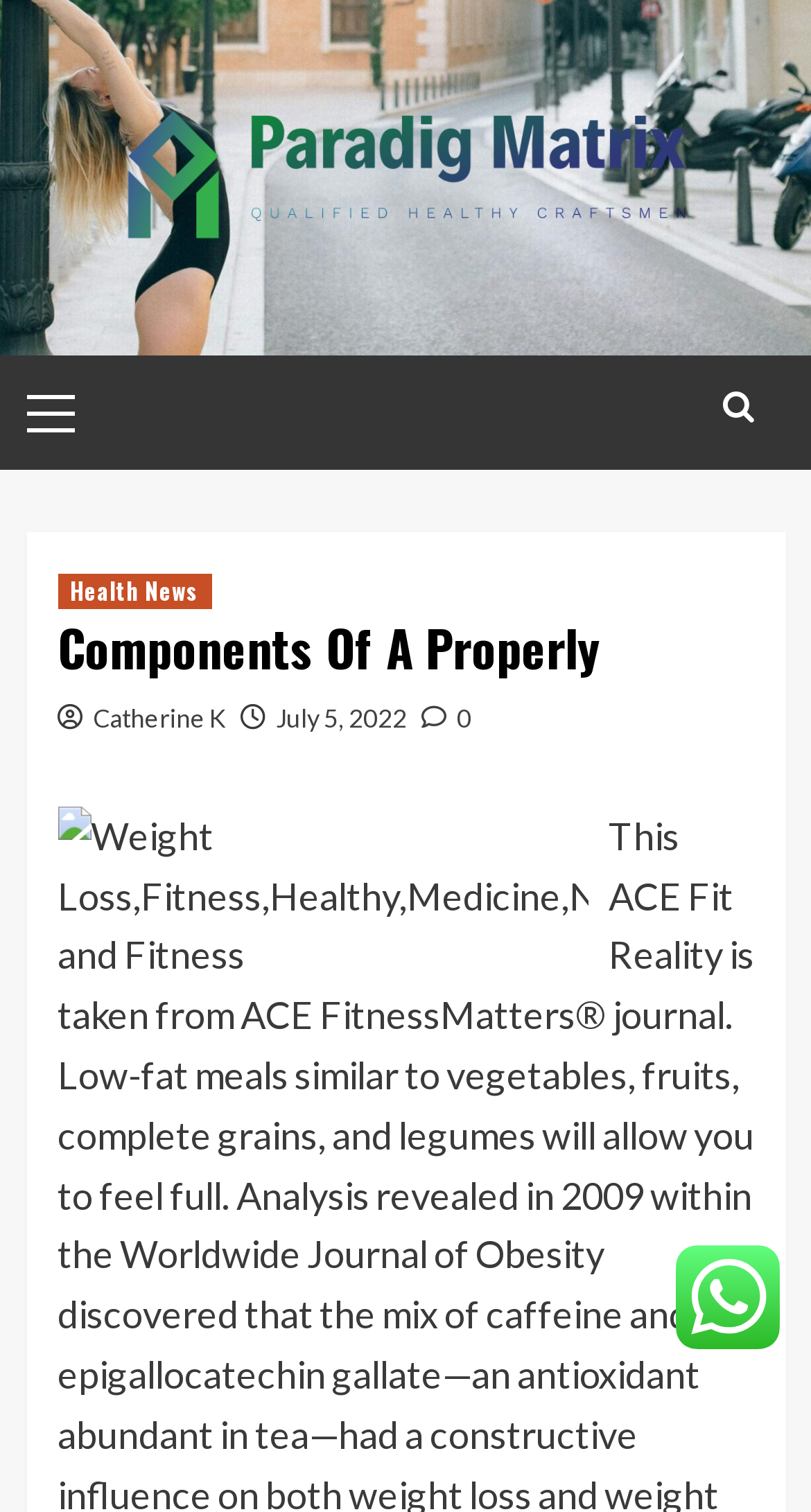Provide a one-word or brief phrase answer to the question:
What is the category of the image?

Weight Loss, Fitness, Healthy, Medicine, Nutritions, Healthy and Fitness